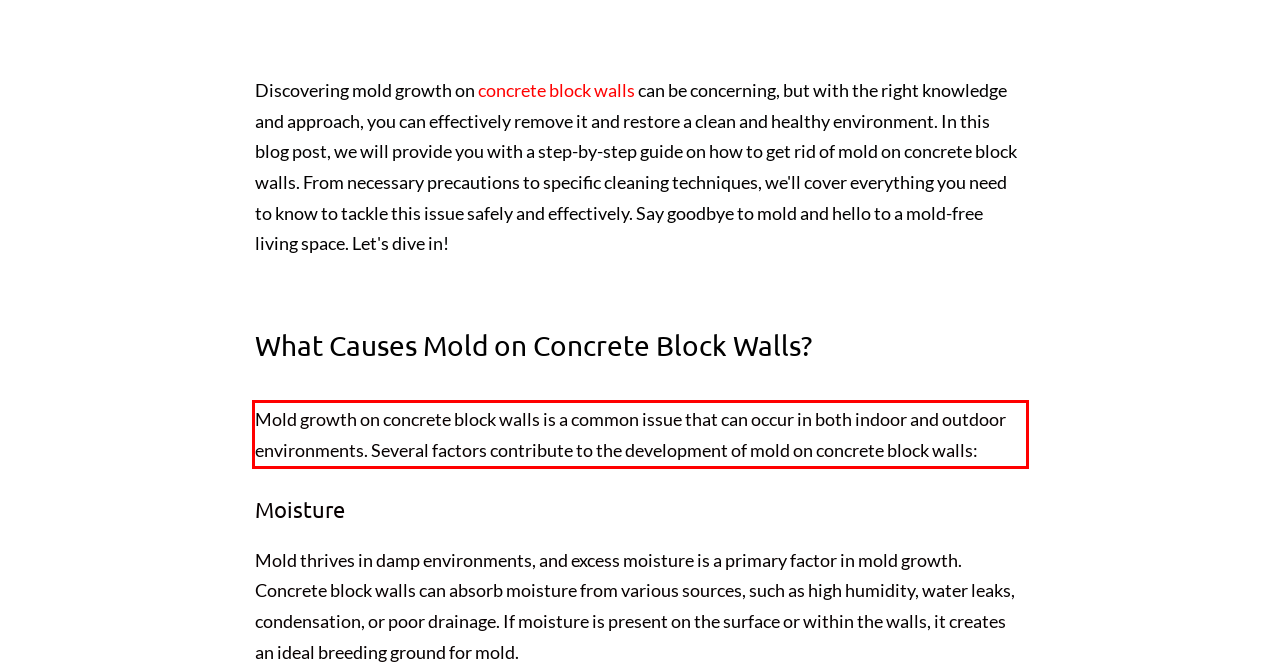In the given screenshot, locate the red bounding box and extract the text content from within it.

Mold growth on concrete block walls is a common issue that can occur in both indoor and outdoor environments. Several factors contribute to the development of mold on concrete block walls: